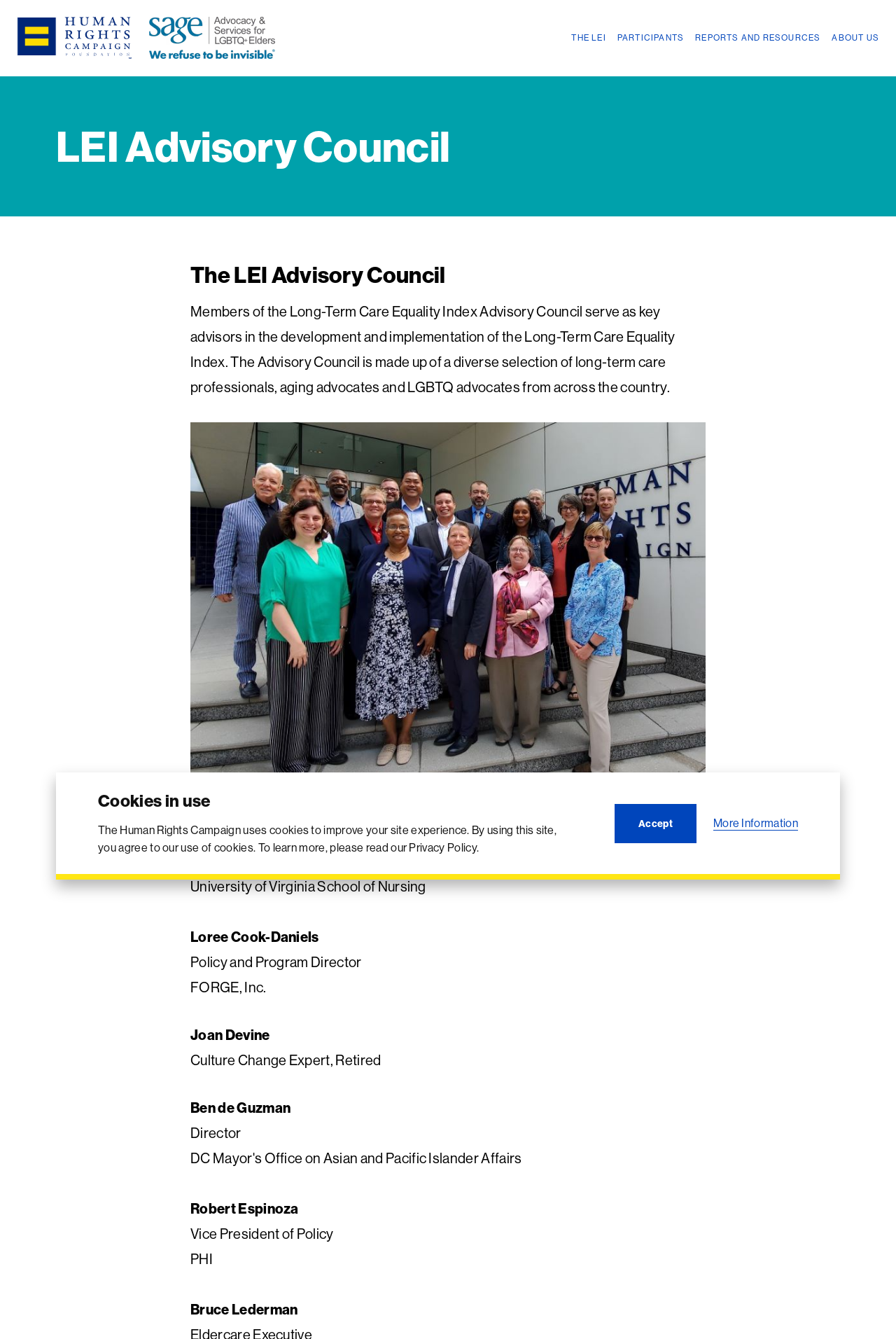Identify the coordinates of the bounding box for the element that must be clicked to accomplish the instruction: "Click the 'ABOUT US' link".

[0.928, 0.024, 0.981, 0.033]